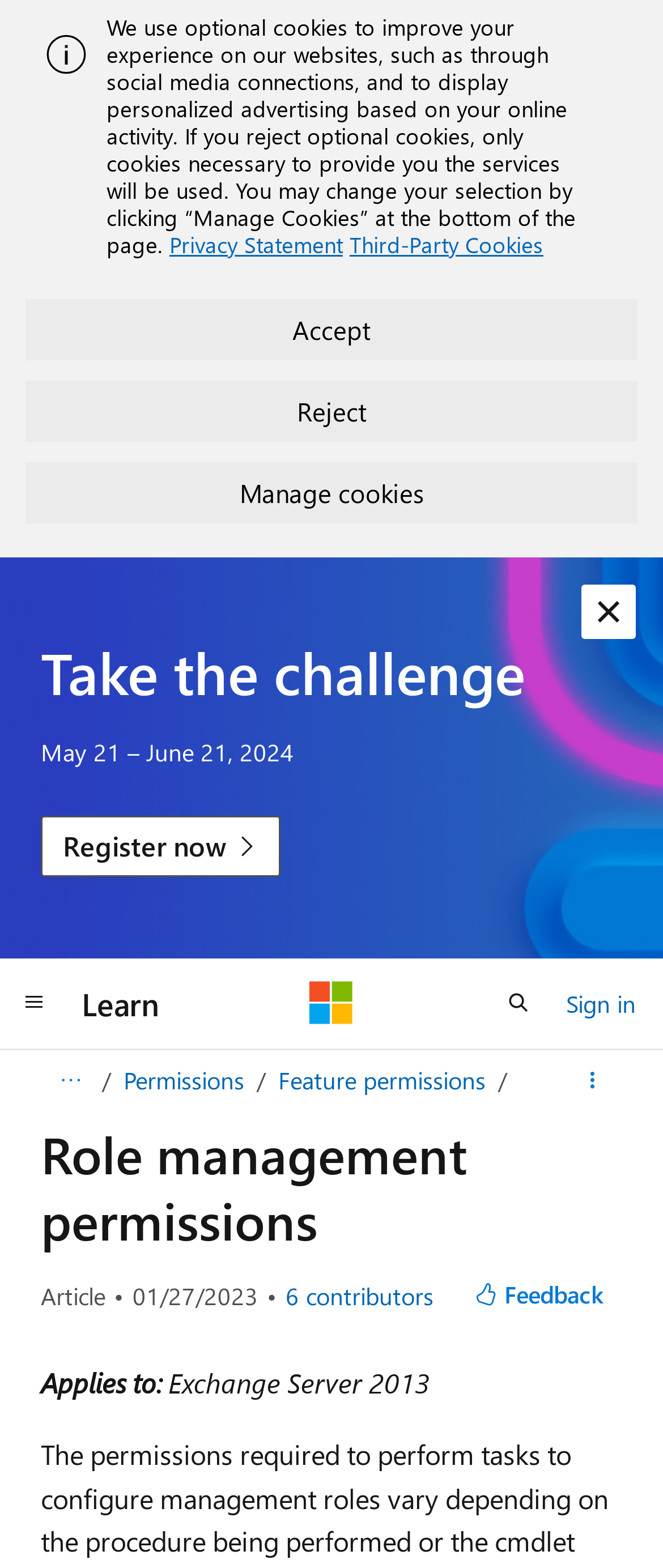Respond to the question with just a single word or phrase: 
How many contributors are there for the article?

6